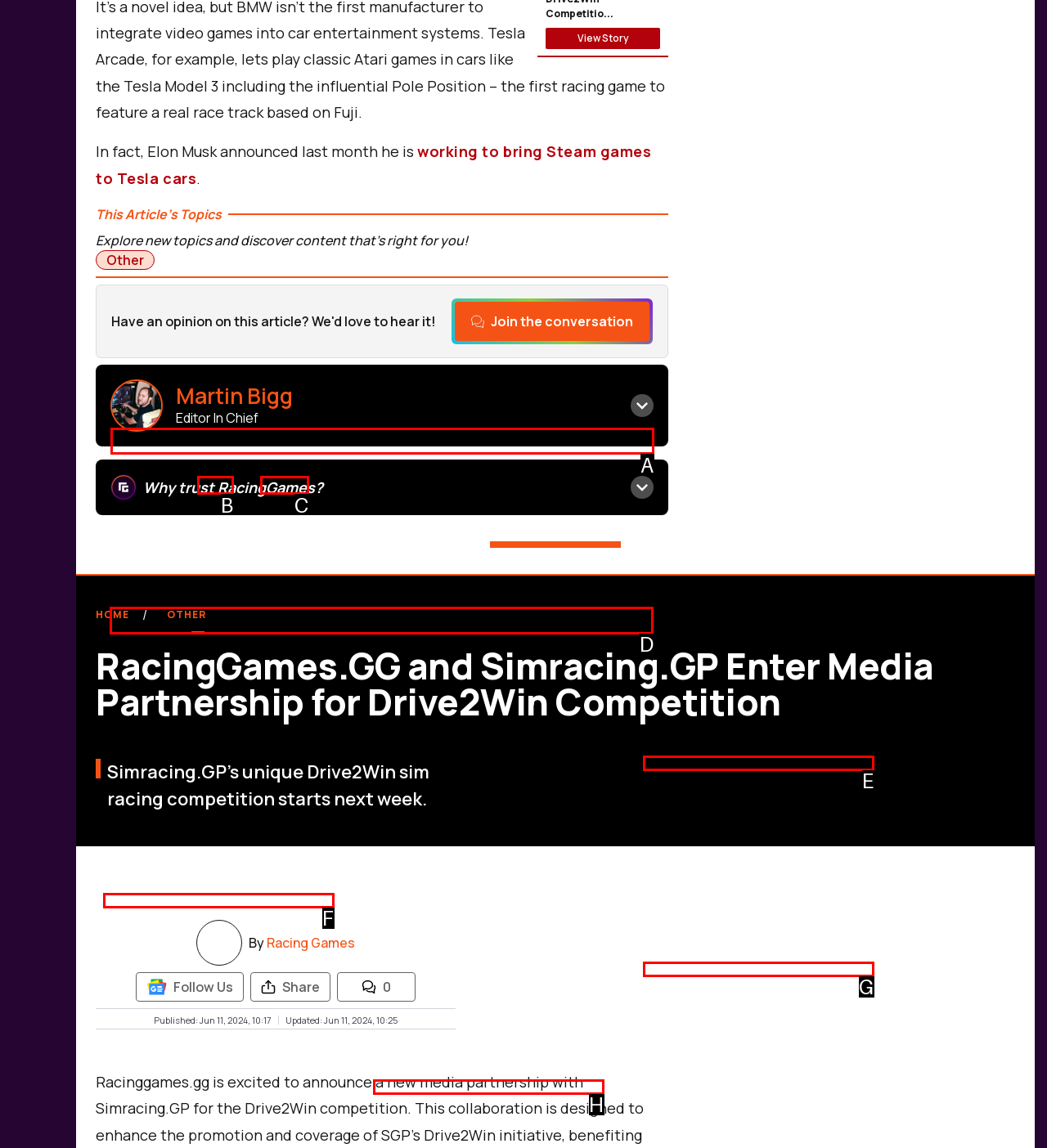Choose the UI element you need to click to carry out the task: Read more from Martin Bigg.
Respond with the corresponding option's letter.

D